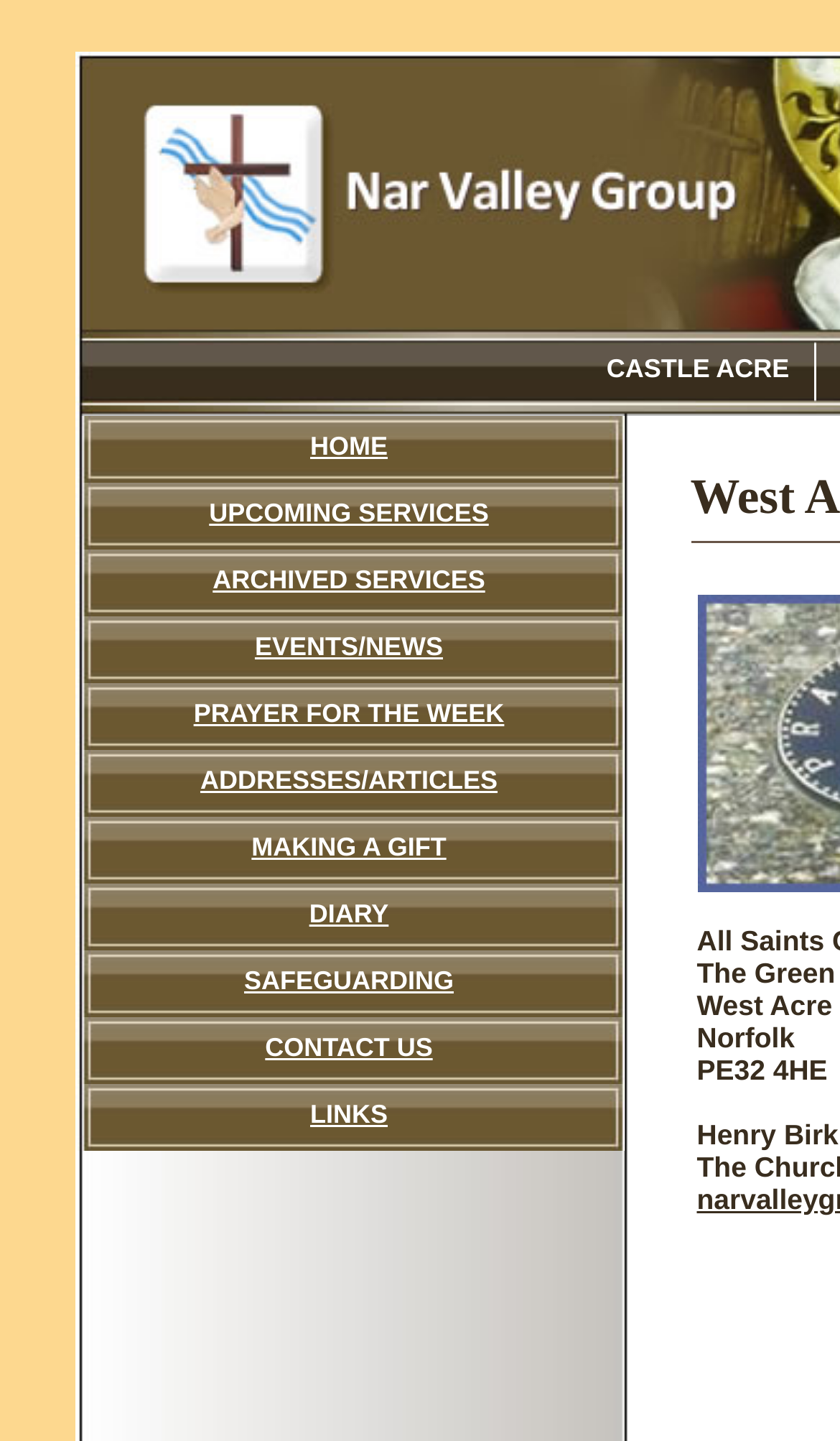What is the purpose of the 'MAKING A GIFT' link?
Your answer should be a single word or phrase derived from the screenshot.

To make a donation